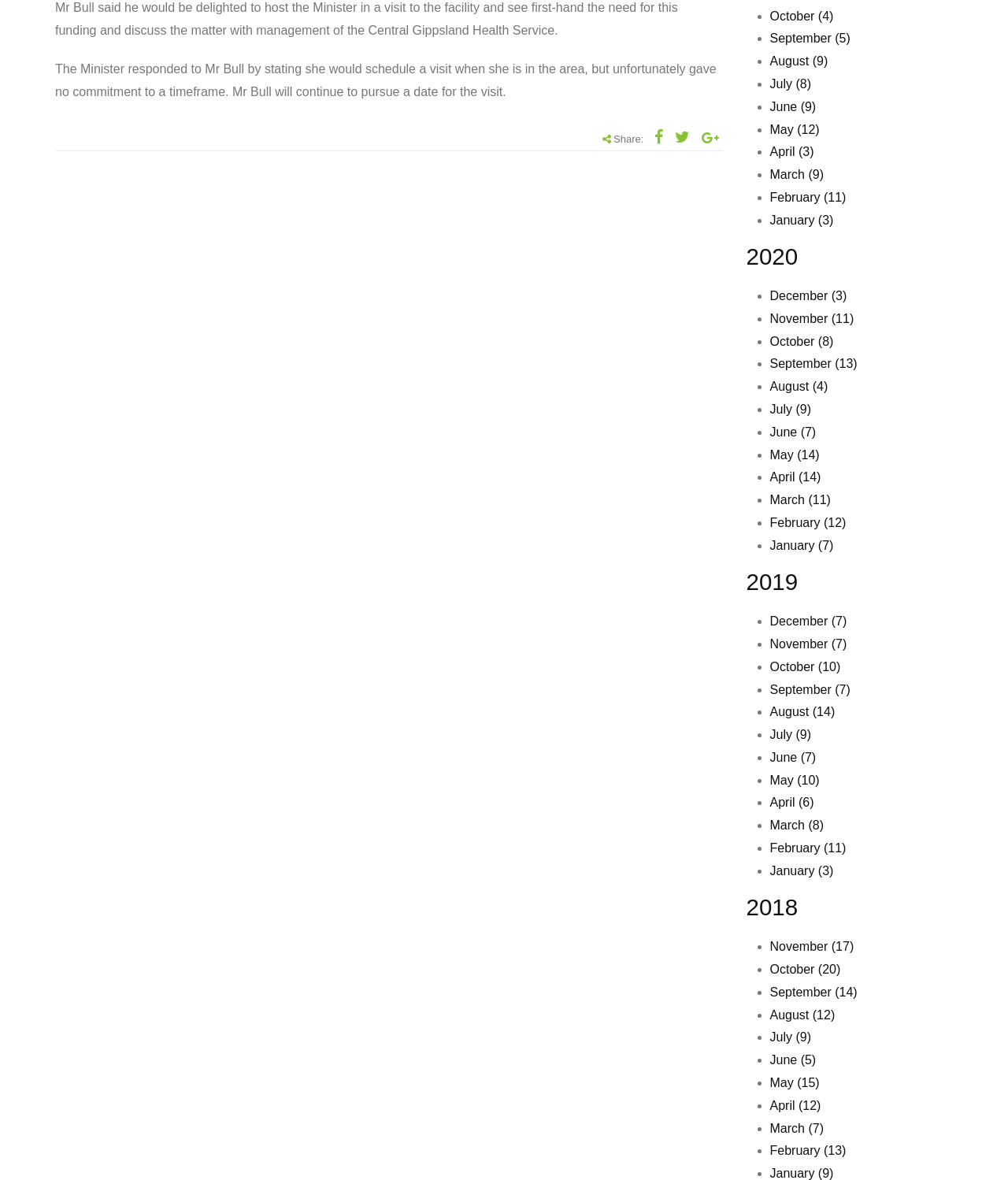Find the bounding box coordinates for the area you need to click to carry out the instruction: "Contact the customer service". The coordinates should be four float numbers between 0 and 1, indicated as [left, top, right, bottom].

None